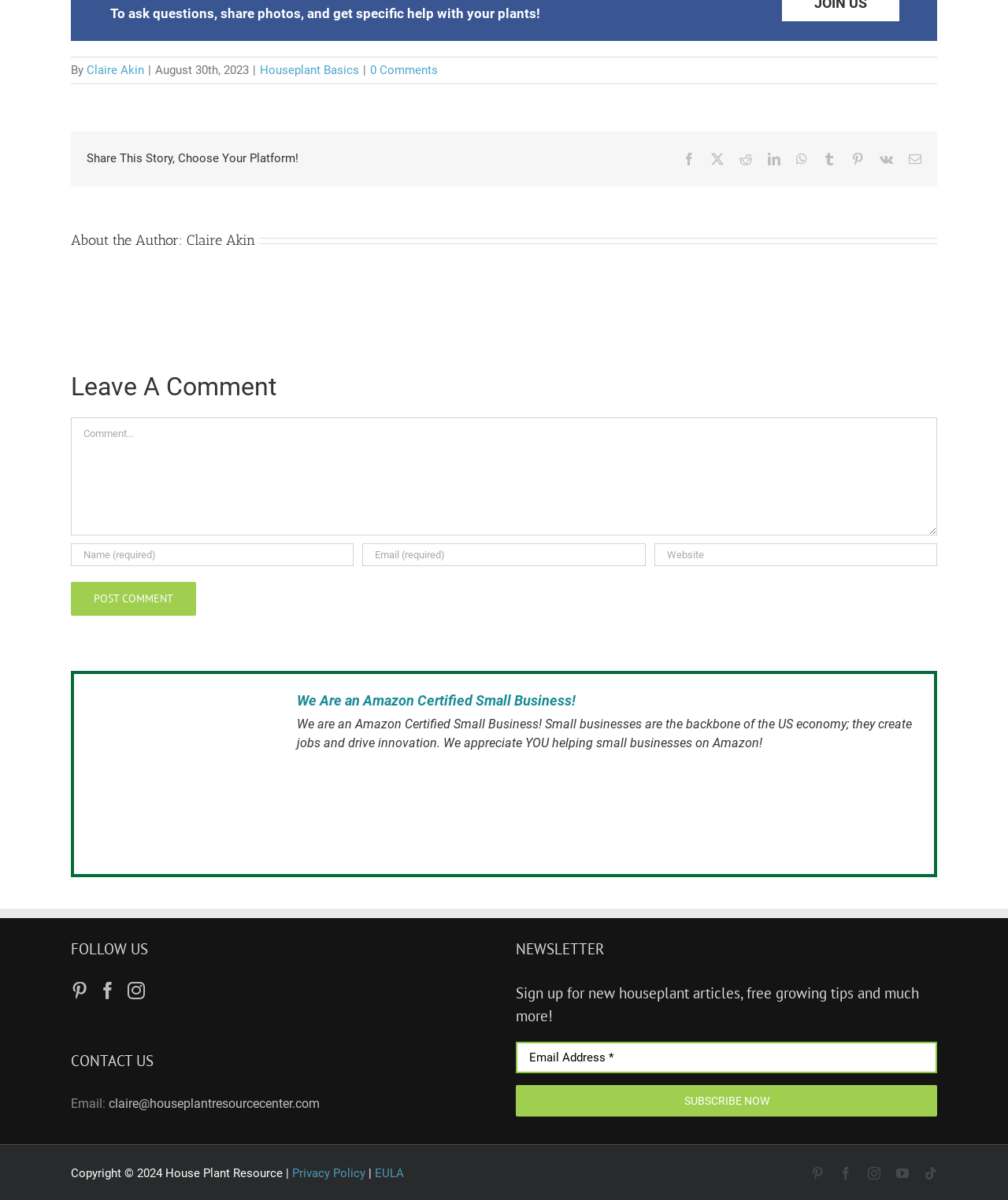Give a concise answer using one word or a phrase to the following question:
How many social media platforms are available to share the story?

8